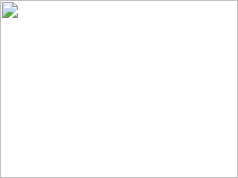What is the primary focus of the article?
Look at the image and respond with a one-word or short phrase answer.

Safety tests